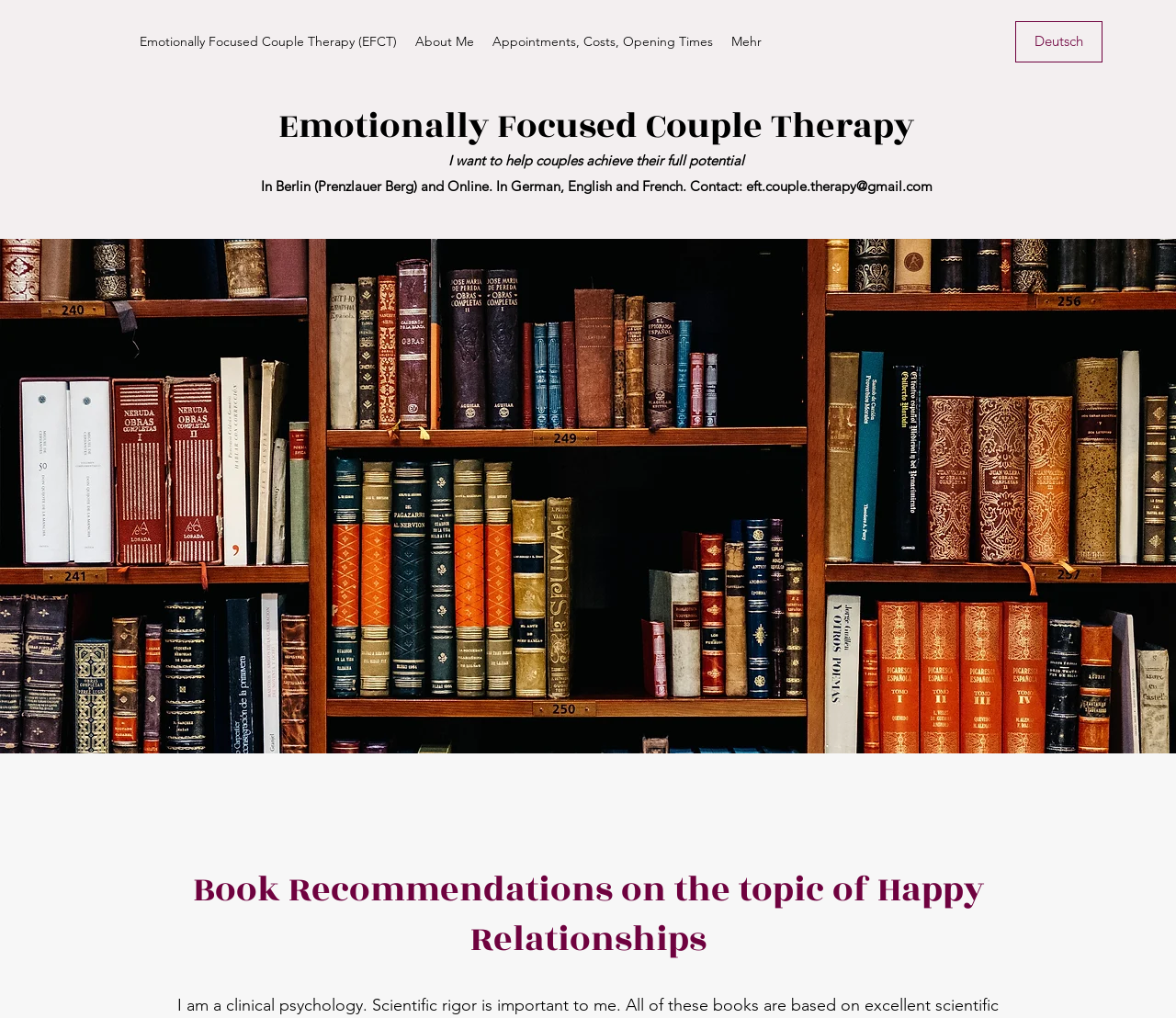Based on the element description About Me, identify the bounding box of the UI element in the given webpage screenshot. The coordinates should be in the format (top-left x, top-left y, bottom-right x, bottom-right y) and must be between 0 and 1.

[0.345, 0.027, 0.411, 0.054]